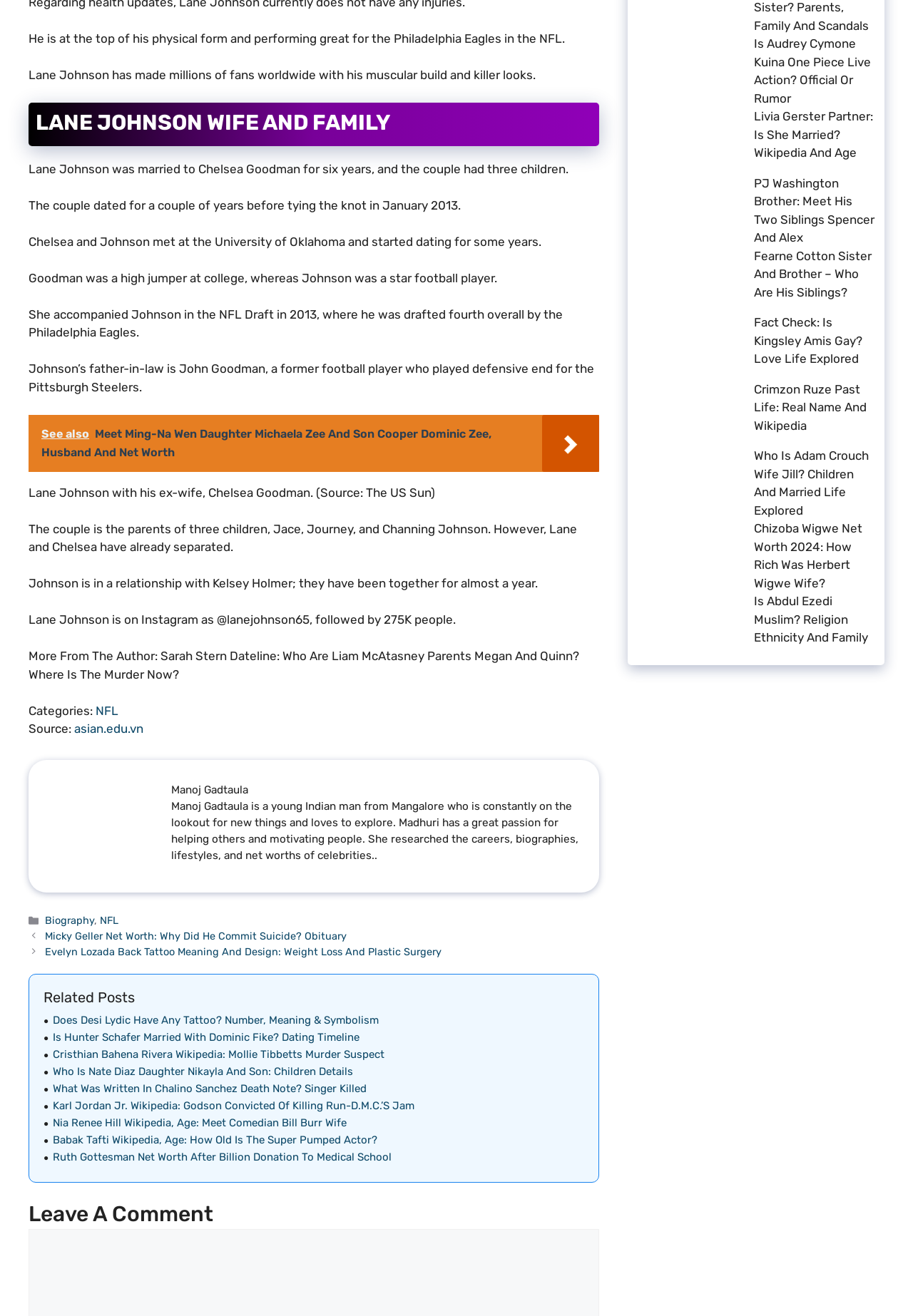Using the information in the image, give a comprehensive answer to the question: 
What is Lane Johnson's profession?

The webpage mentions that Lane Johnson is a star football player who was drafted fourth overall by the Philadelphia Eagles in 2013. This information is mentioned in the paragraph that starts with 'She accompanied Johnson in the NFL Draft in 2013...'.